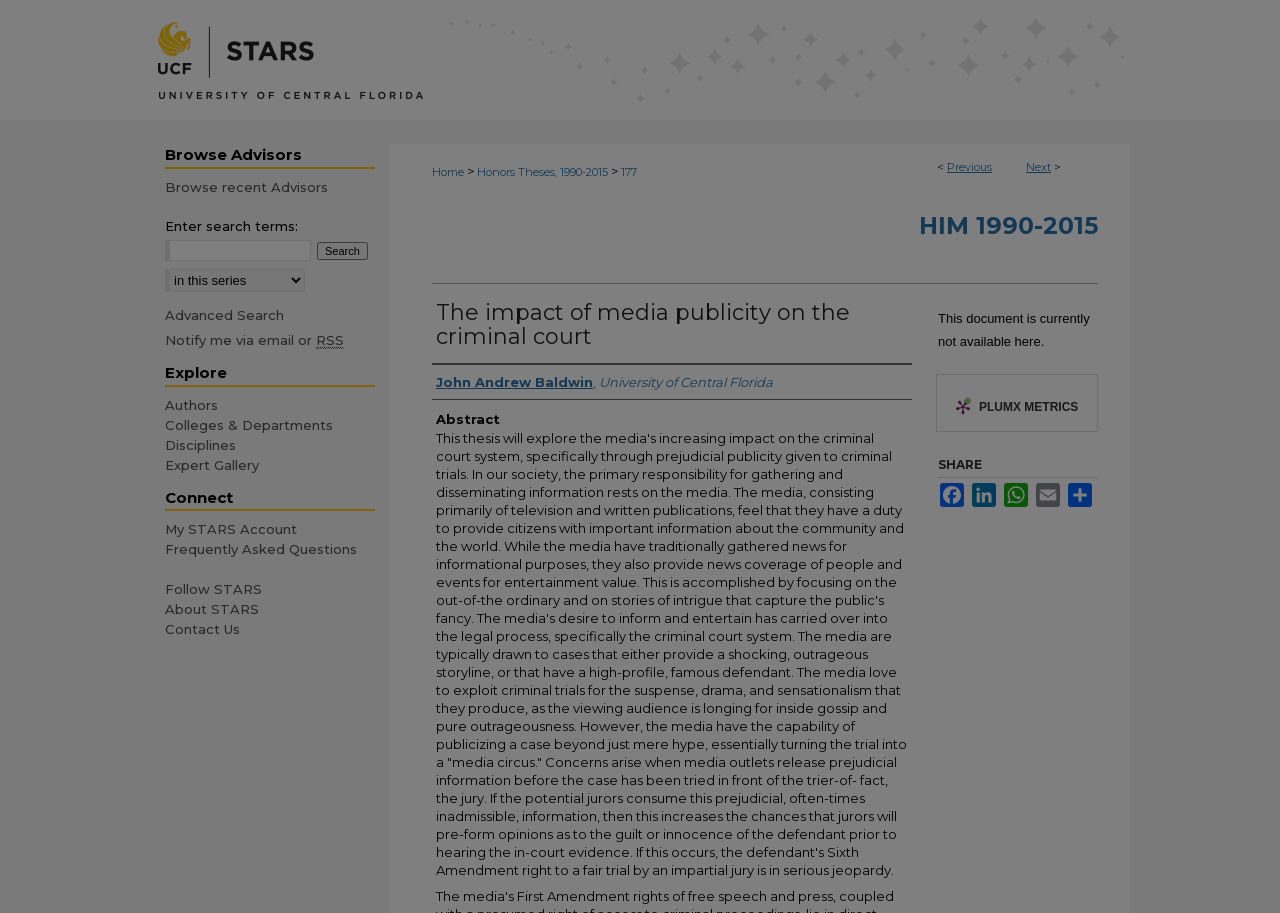What is the name of the university where the author is from?
Please provide a single word or phrase as the answer based on the screenshot.

University of Central Florida